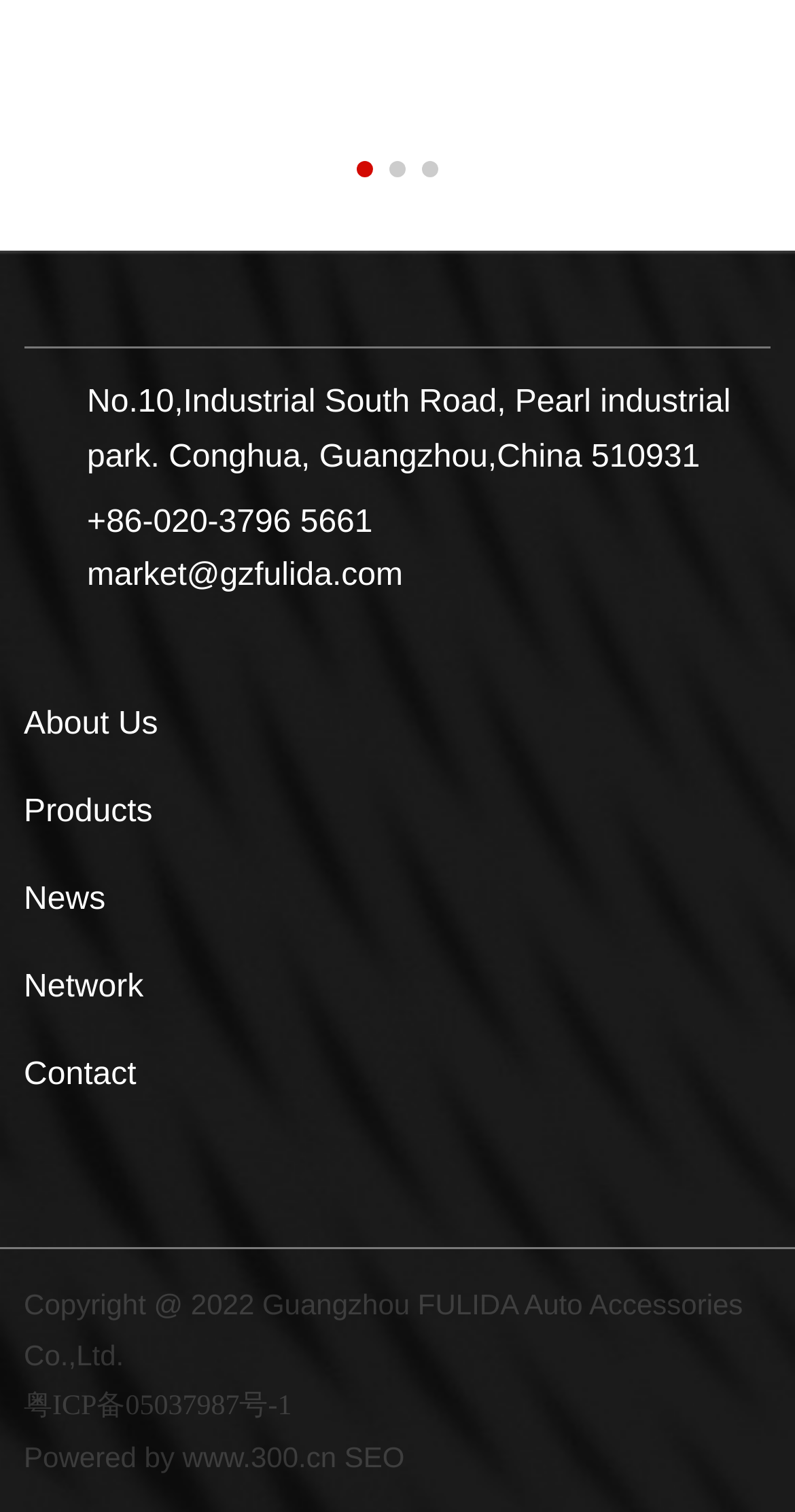Determine the bounding box coordinates of the clickable region to follow the instruction: "Call the company".

[0.109, 0.334, 0.469, 0.357]